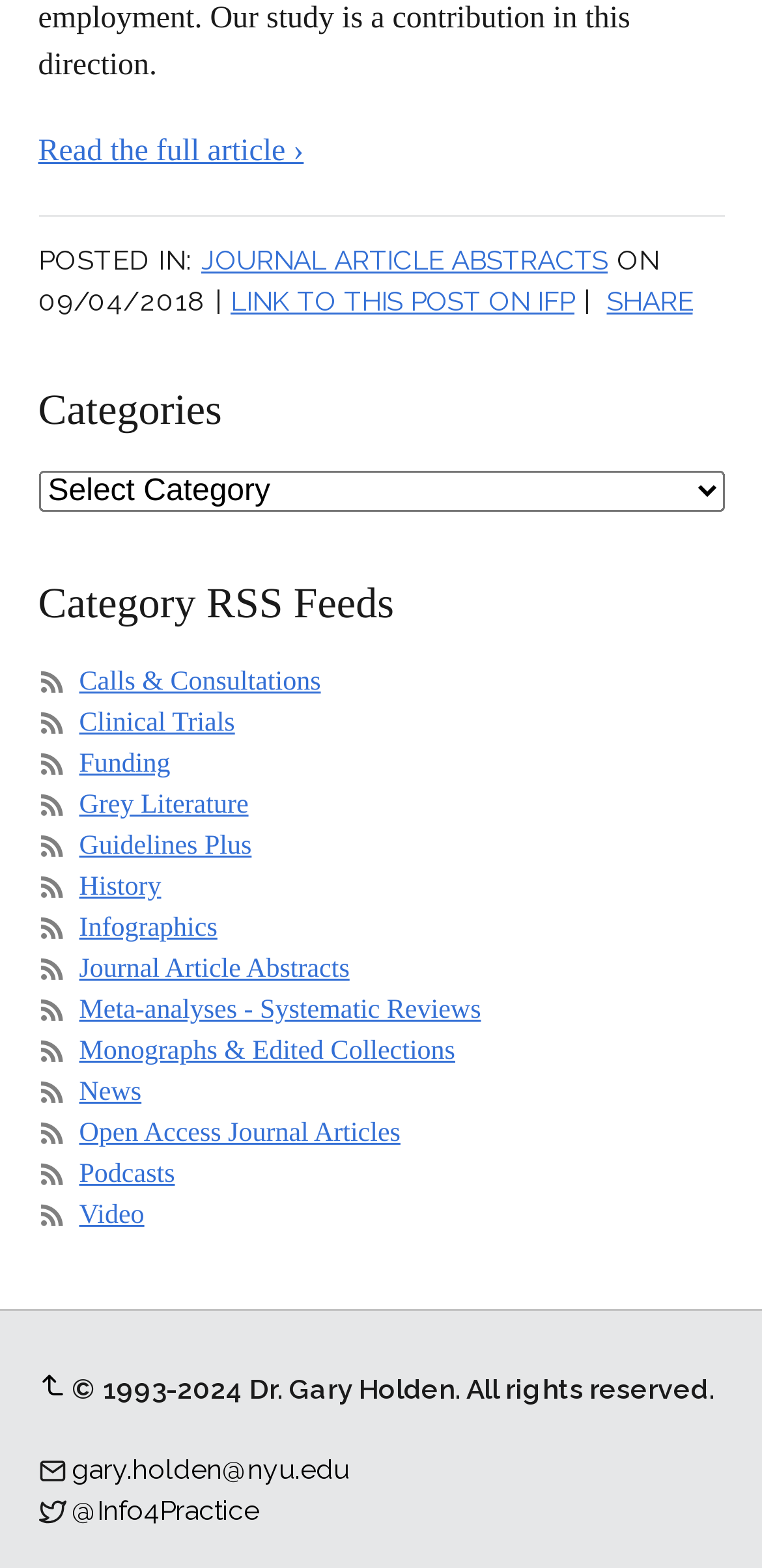Show the bounding box coordinates of the region that should be clicked to follow the instruction: "View the Calls & Consultations category."

[0.104, 0.426, 0.421, 0.445]